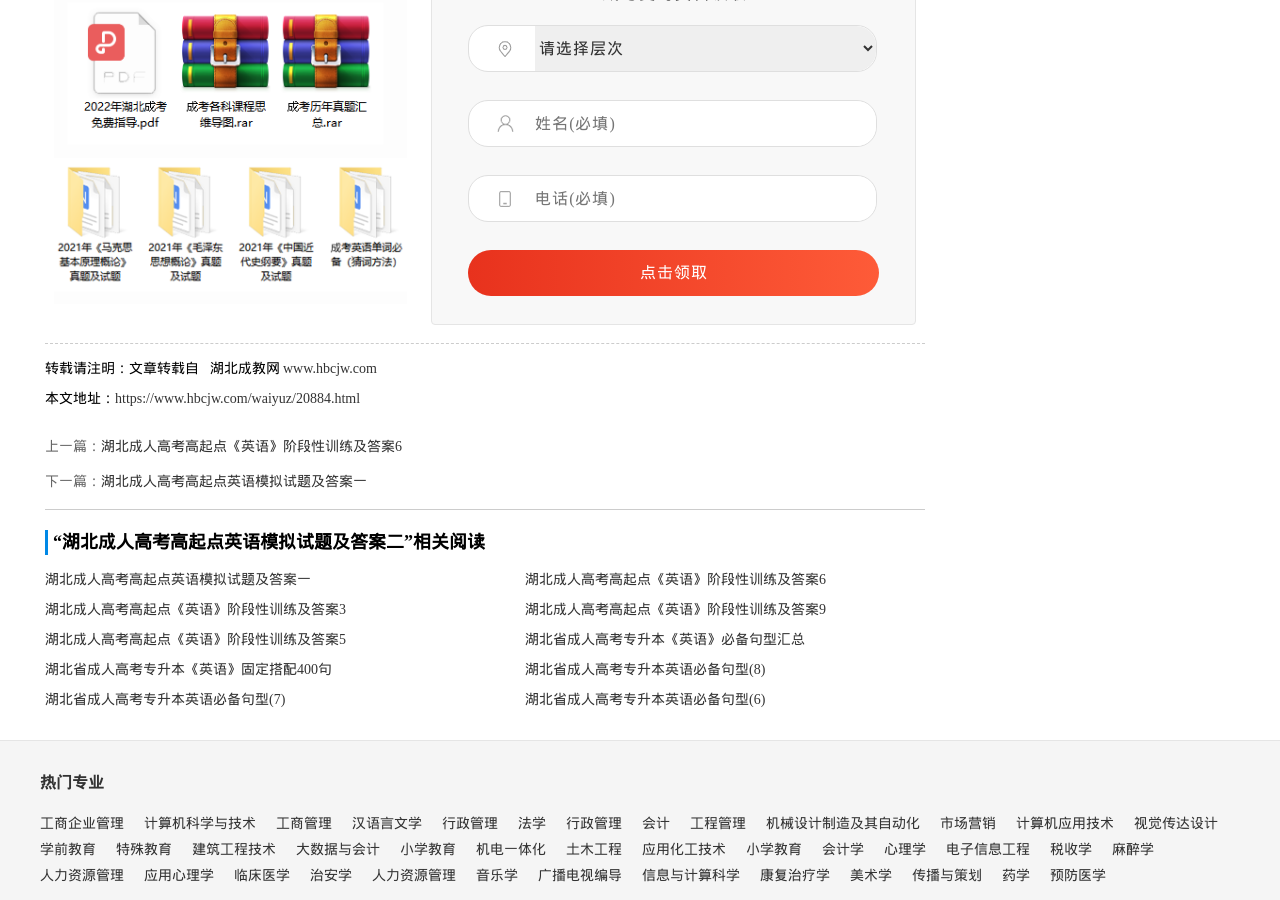With reference to the image, please provide a detailed answer to the following question: What is the topic of the webpage?

Based on the content of the webpage, including the links to various professional courses and articles related to adult education, I infer that the topic of the webpage is adult education, possibly specifically focused on the Chinese education system.